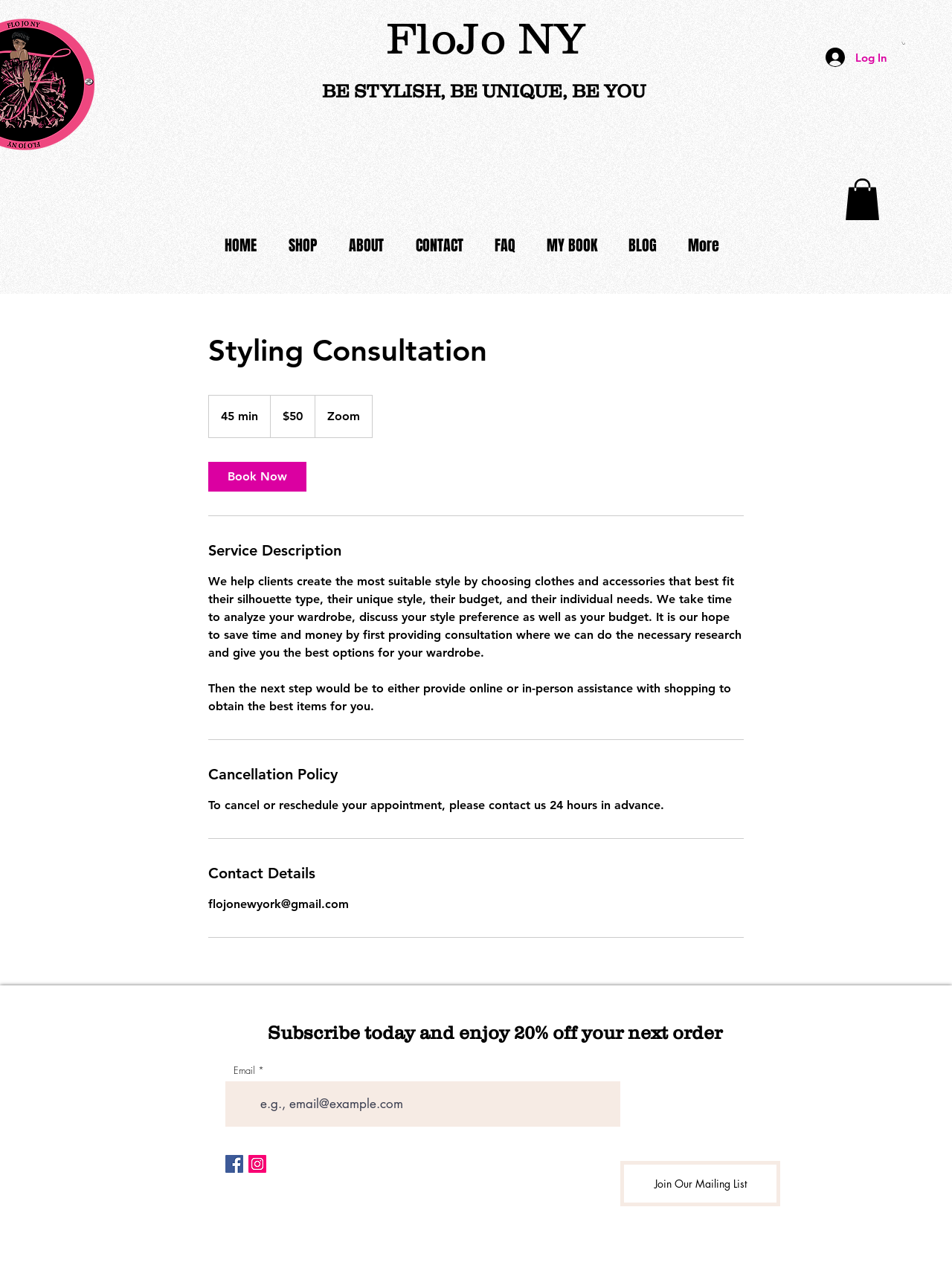Pinpoint the bounding box coordinates of the element you need to click to execute the following instruction: "Subscribe to filtered calendar". The bounding box should be represented by four float numbers between 0 and 1, in the format [left, top, right, bottom].

None